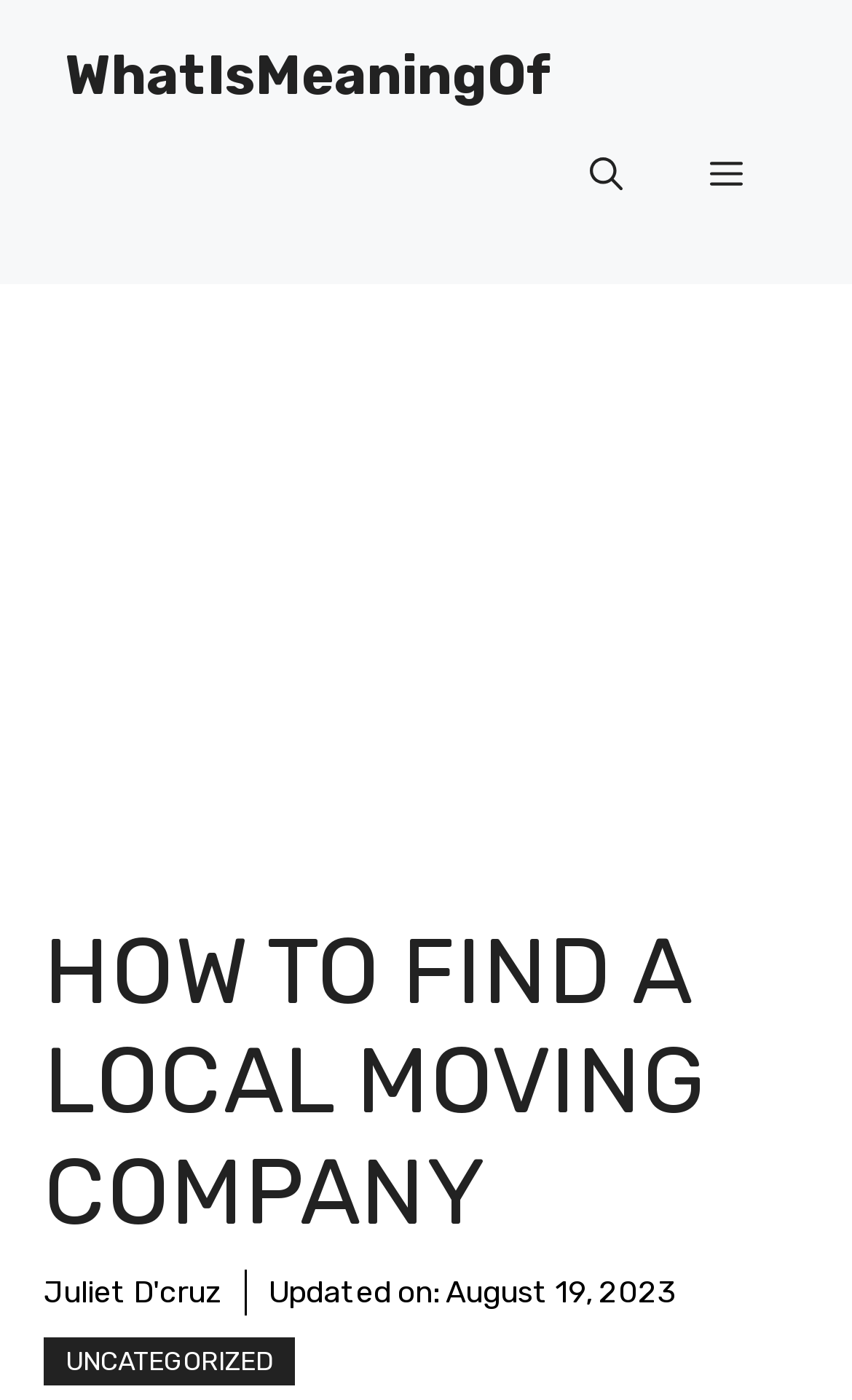Give a short answer to this question using one word or a phrase:
Is there a search button on the page?

Yes